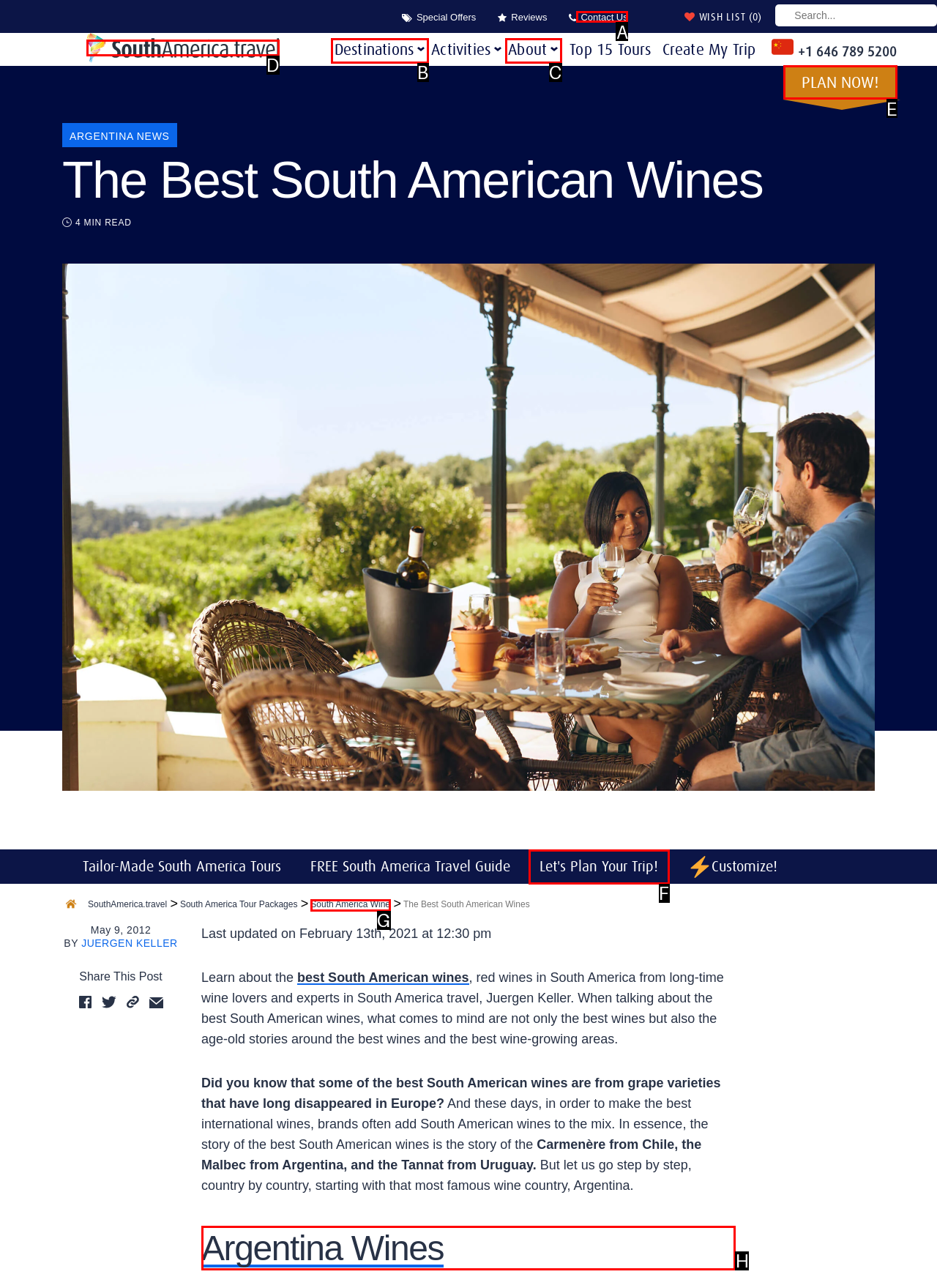Identify which HTML element to click to fulfill the following task: View the Argentina Wines section. Provide your response using the letter of the correct choice.

H